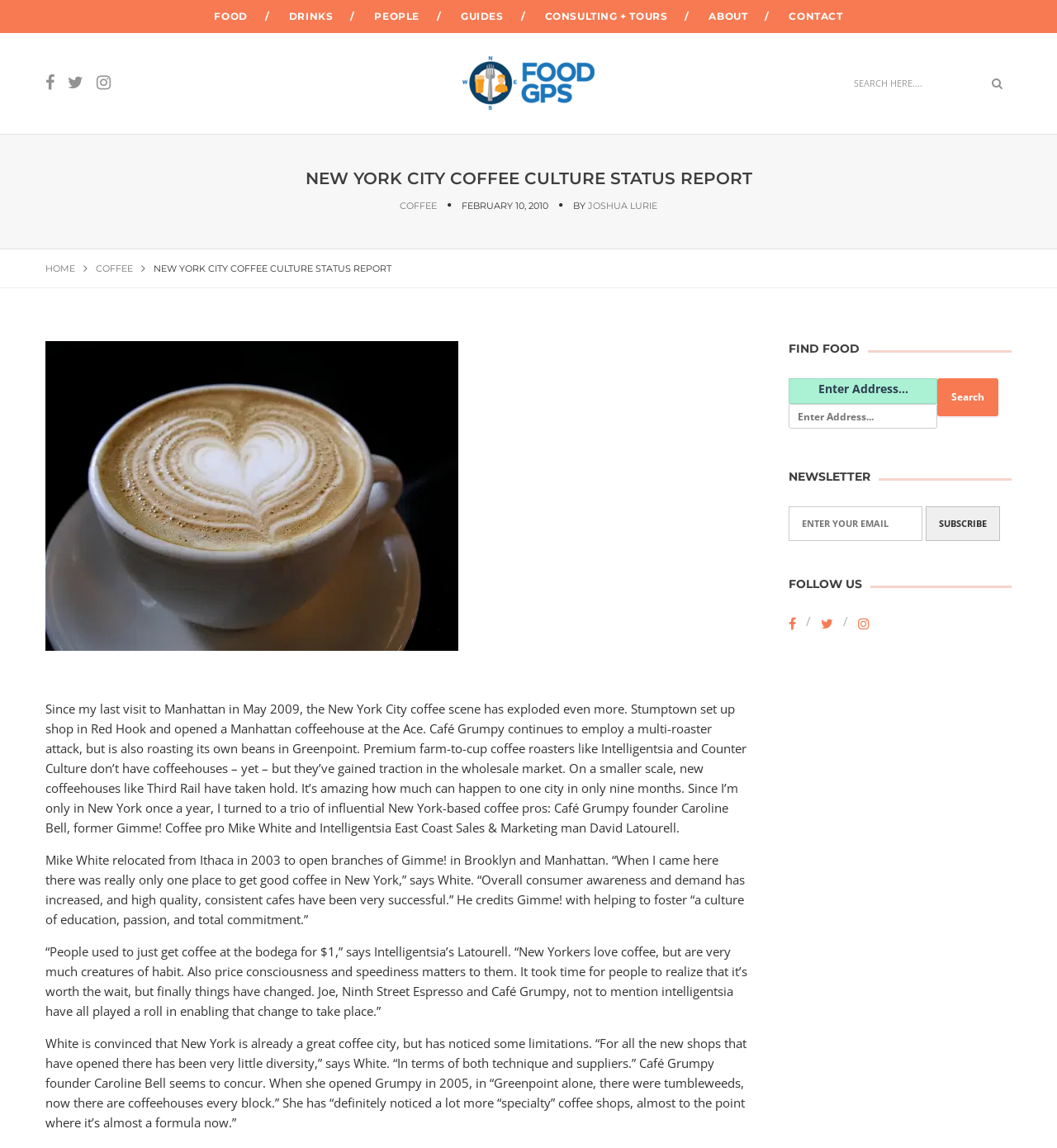Provide the bounding box coordinates of the HTML element described by the text: "Food".

[0.183, 0.0, 0.254, 0.029]